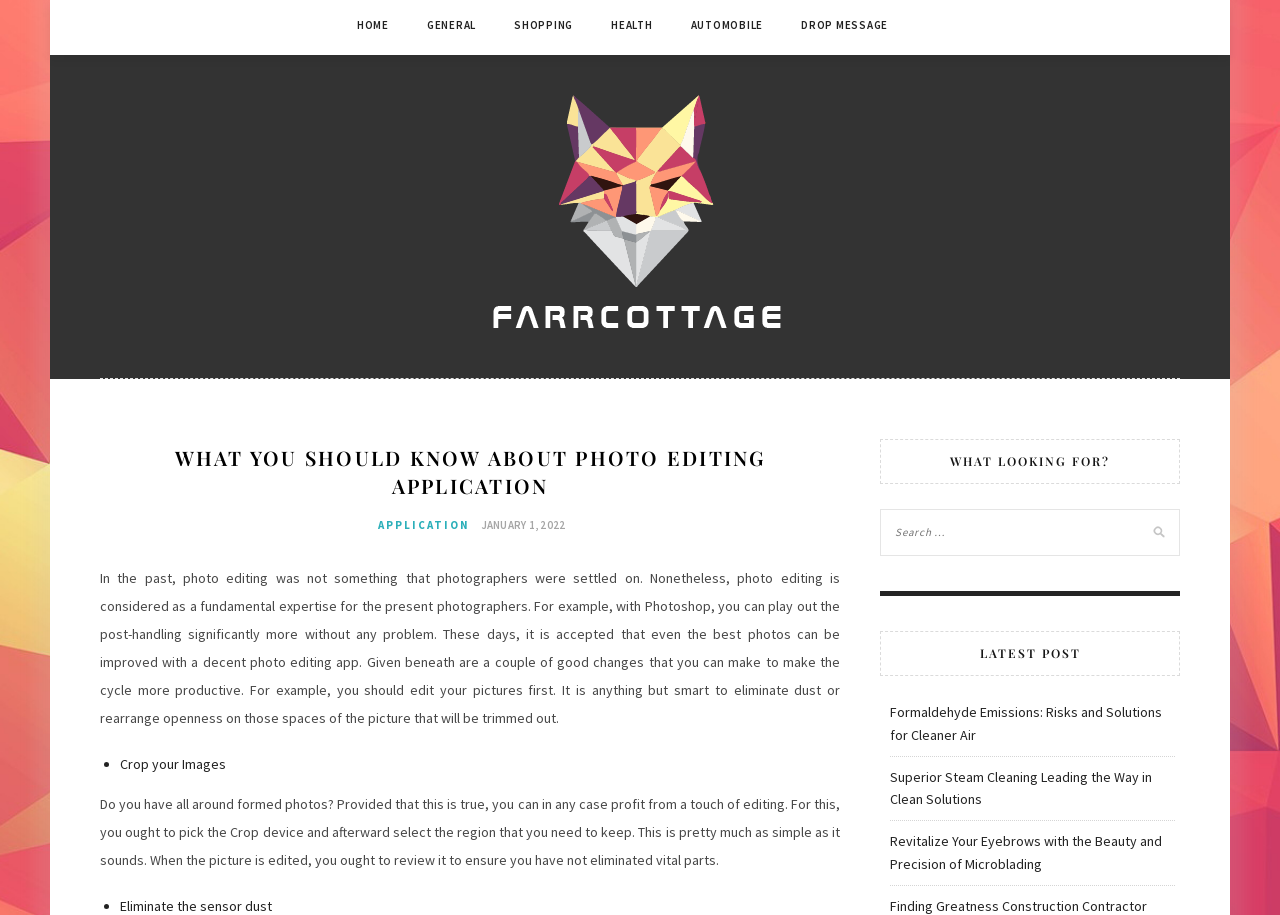Indicate the bounding box coordinates of the clickable region to achieve the following instruction: "go to Farr Cottage."

[0.384, 0.352, 0.616, 0.372]